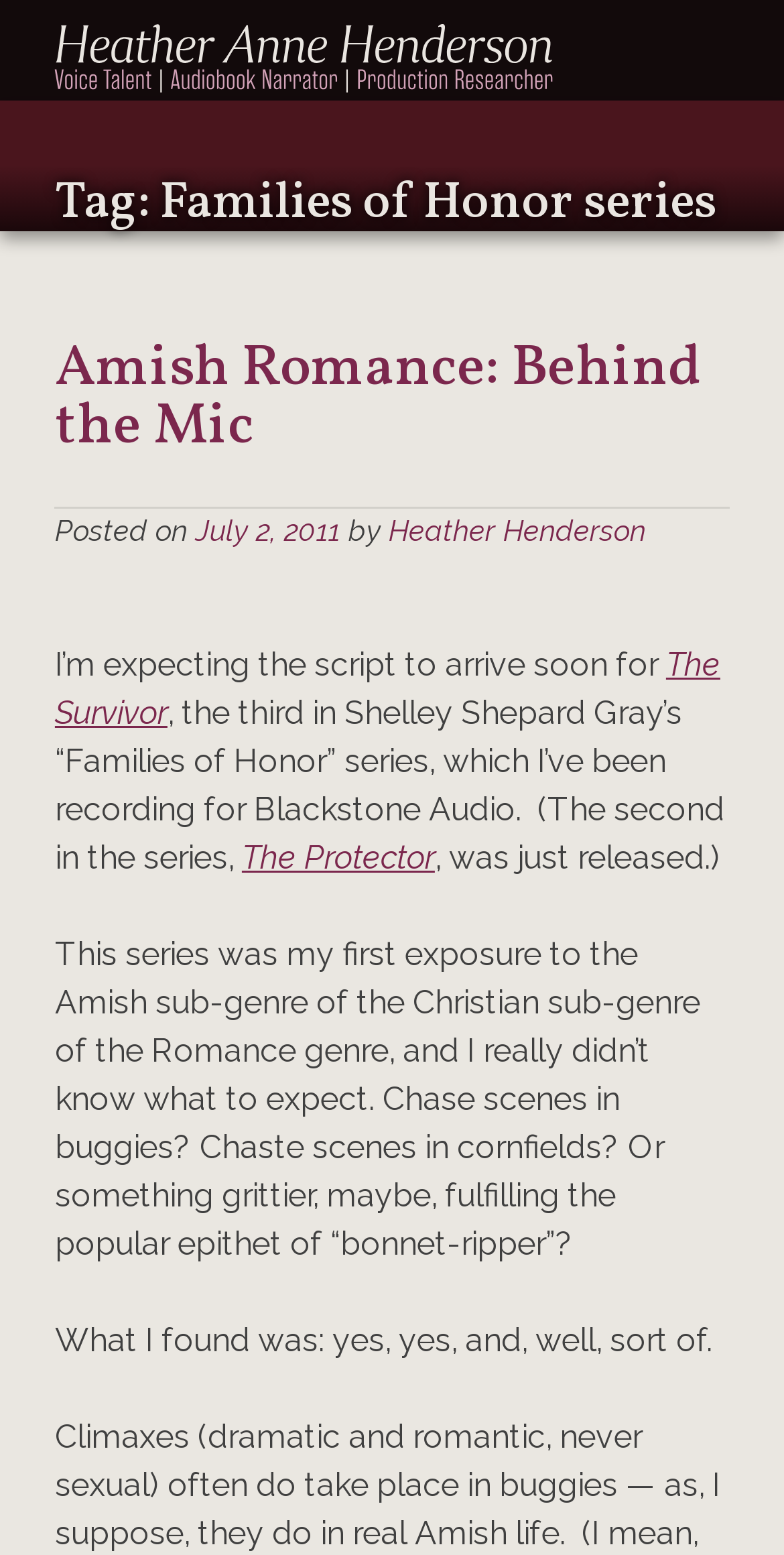Identify and extract the heading text of the webpage.

Tag: Families of Honor series